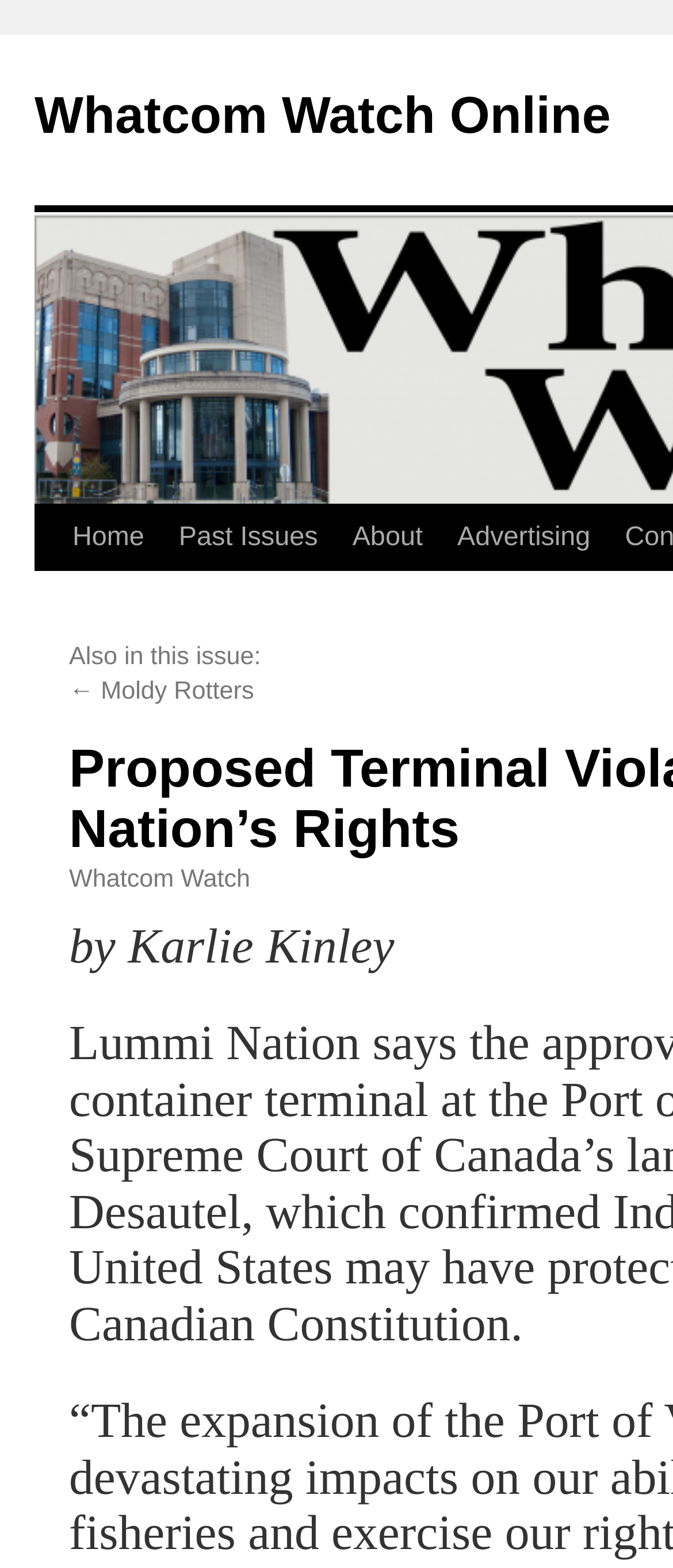How many articles are listed in the 'Also in this issue' section? Examine the screenshot and reply using just one word or a brief phrase.

1